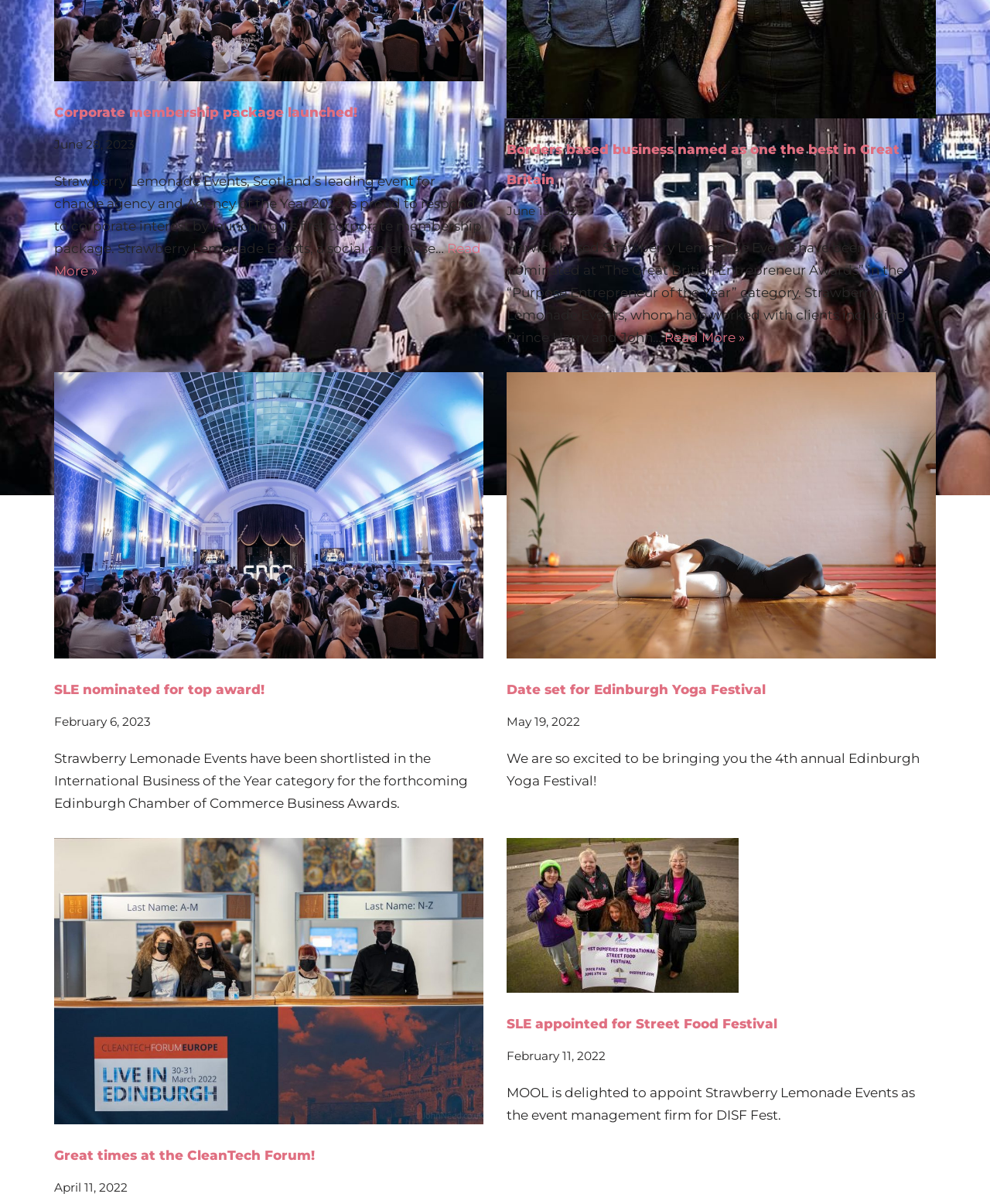Given the element description: "title="SLE nominated for top award!"", predict the bounding box coordinates of the UI element it refers to, using four float numbers between 0 and 1, i.e., [left, top, right, bottom].

[0.055, 0.309, 0.488, 0.547]